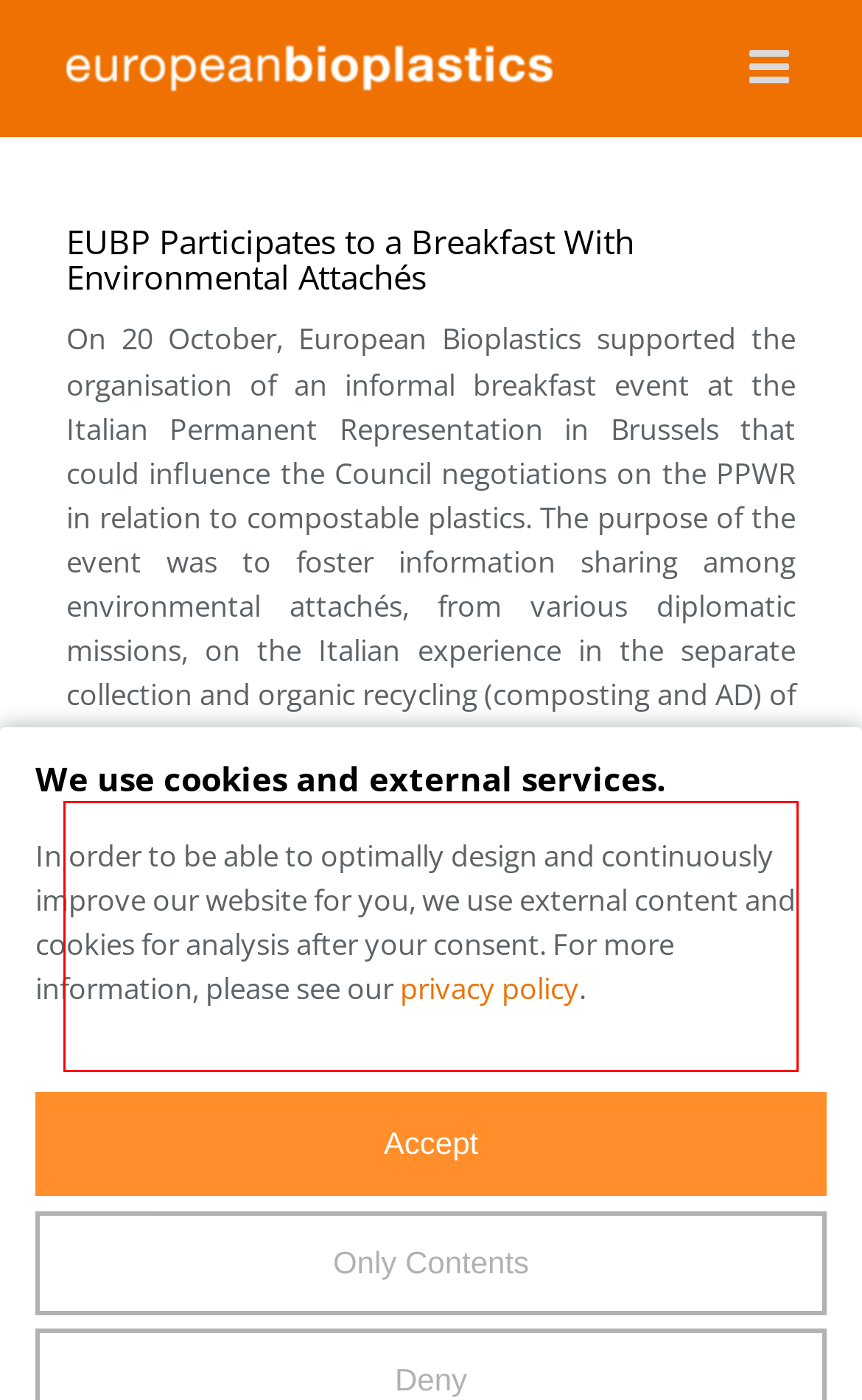Given a webpage screenshot, identify the text inside the red bounding box using OCR and extract it.

Tiberio Schmidlin, the host from the Italian Permanent Representation, provided a brief introduction, emphasizing the importance of improving awareness on the mechanisms put in place in Italy, allowing the smooth recycling of compostable plastics in industrial bio-waste facilities.